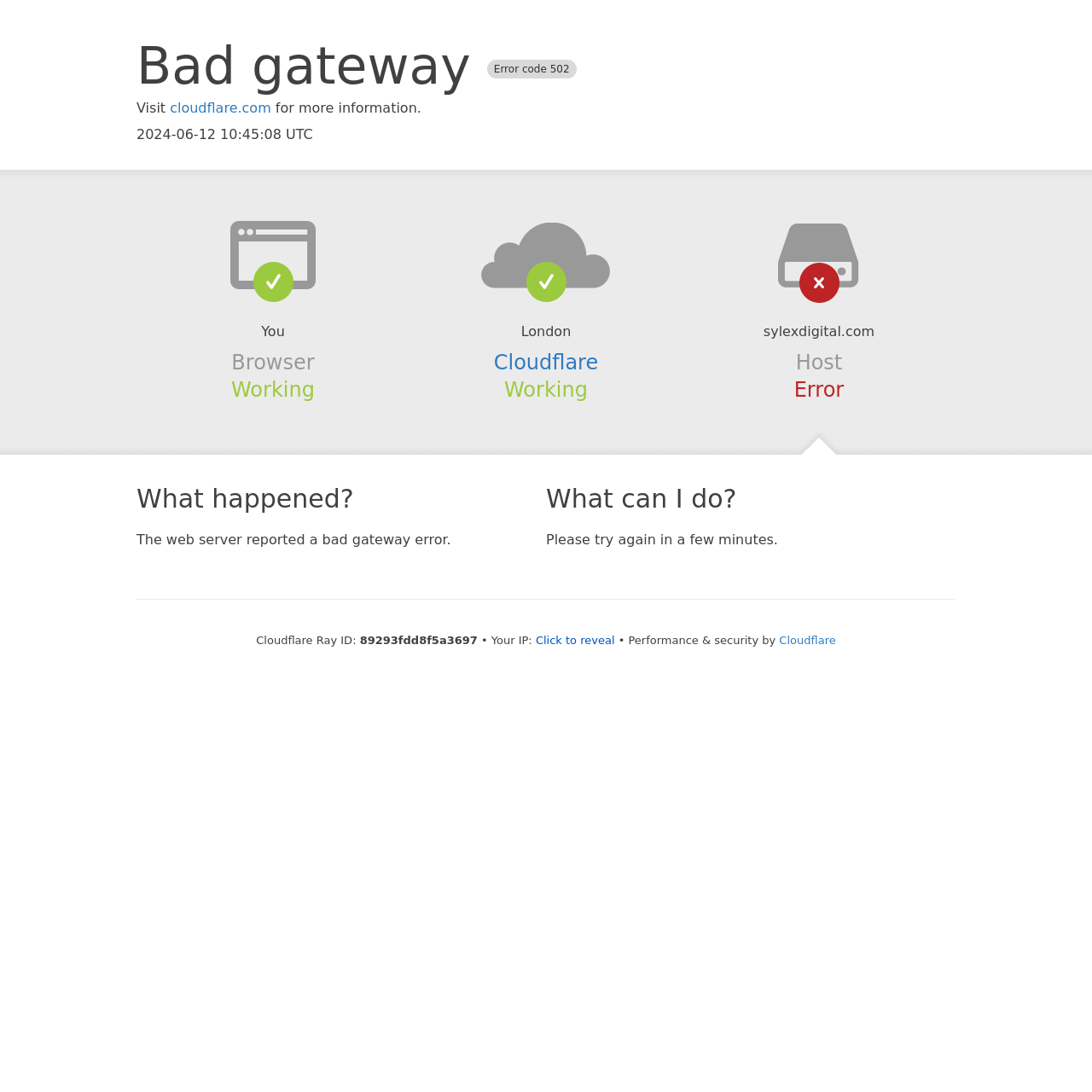Given the element description Click to reveal, specify the bounding box coordinates of the corresponding UI element in the format (top-left x, top-left y, bottom-right x, bottom-right y). All values must be between 0 and 1.

[0.491, 0.58, 0.563, 0.592]